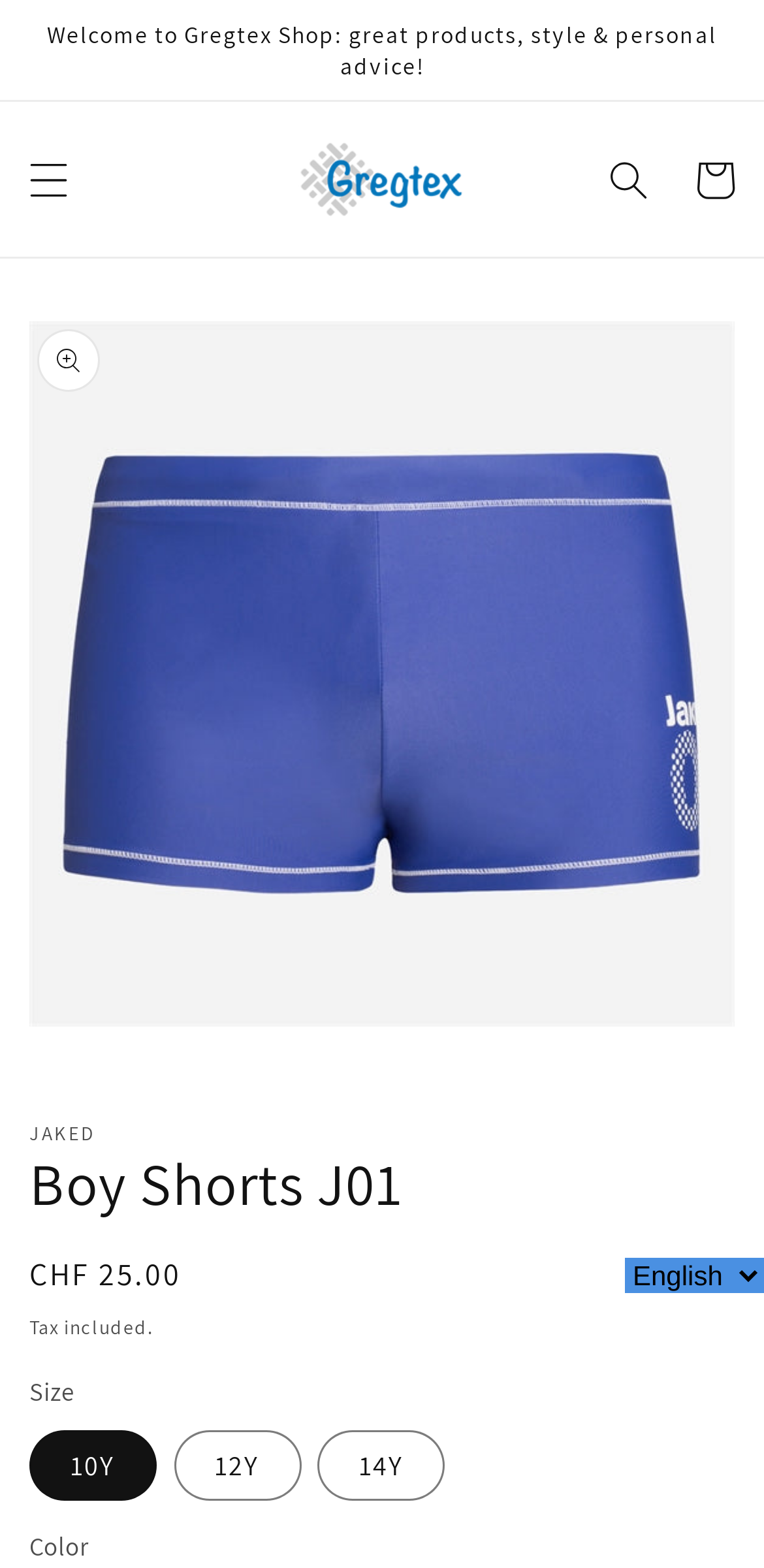What is the price of the boy shorts?
Provide a detailed and extensive answer to the question.

The price of the boy shorts can be found in the product description section, where it is written as 'CHF 25.00' next to the 'Regular price' label.